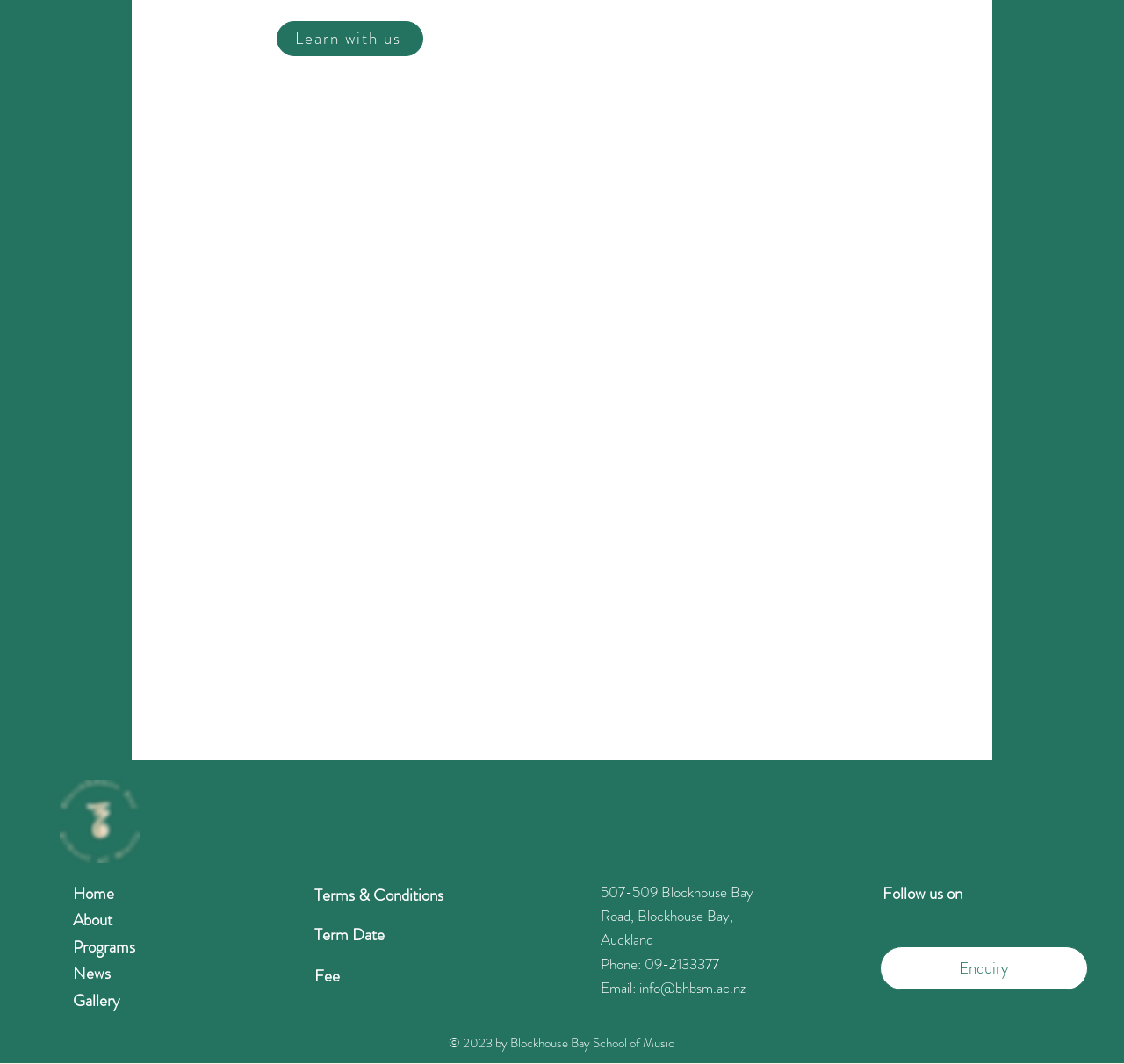Respond concisely with one word or phrase to the following query:
What is the purpose of the 'Enquiry' link?

To make an enquiry